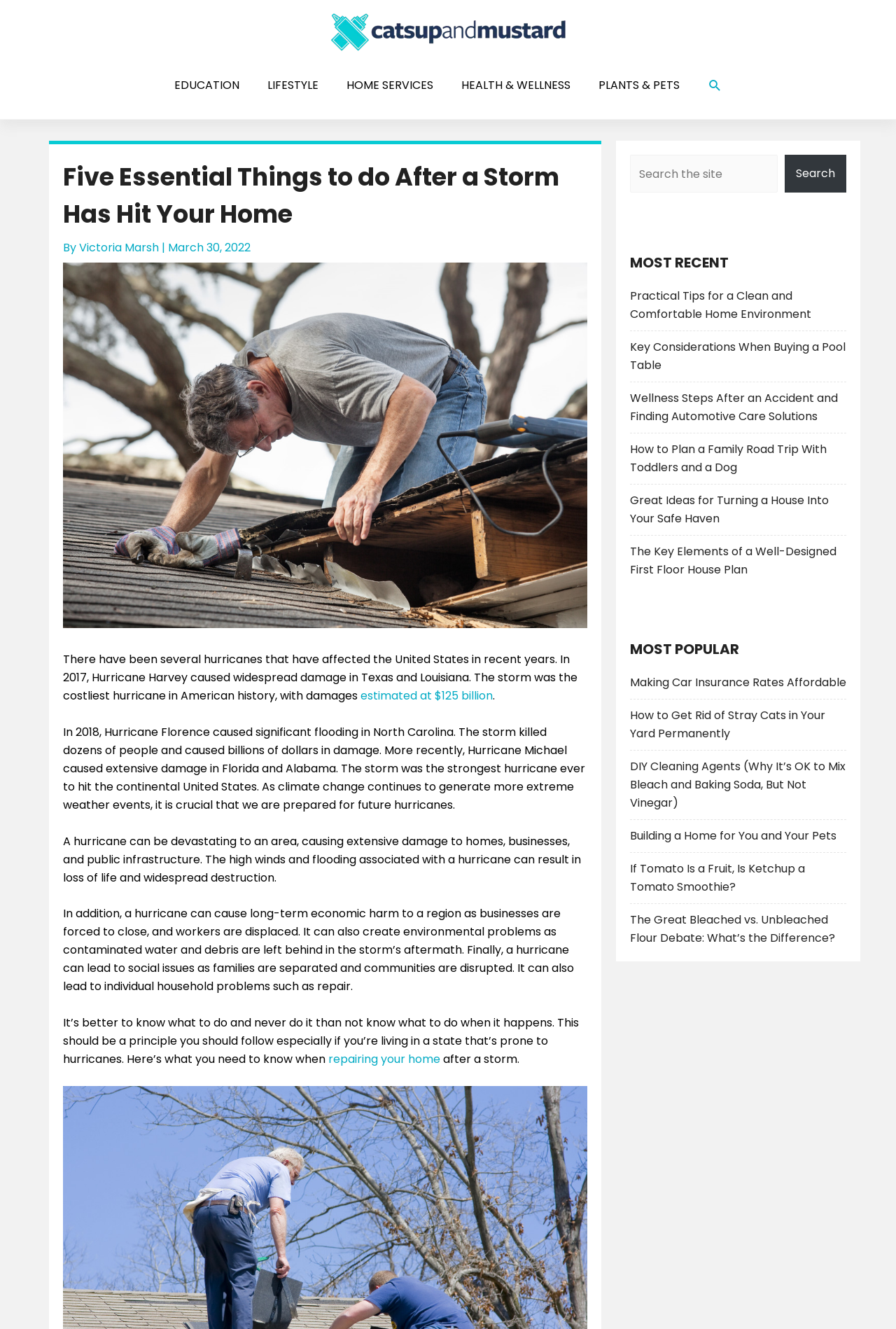What is the purpose of the article?
Kindly answer the question with as much detail as you can.

The purpose of the article can be inferred by reading the introductory and concluding paragraphs, which emphasize the importance of being prepared for hurricanes and provide tips on how to do so. The article appears to be informative in nature, aiming to educate readers on the topic.